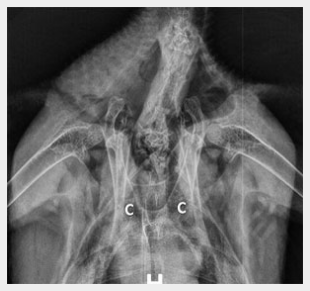Where is the study provided from?
Using the image, respond with a single word or phrase.

Wildbase at Massey University